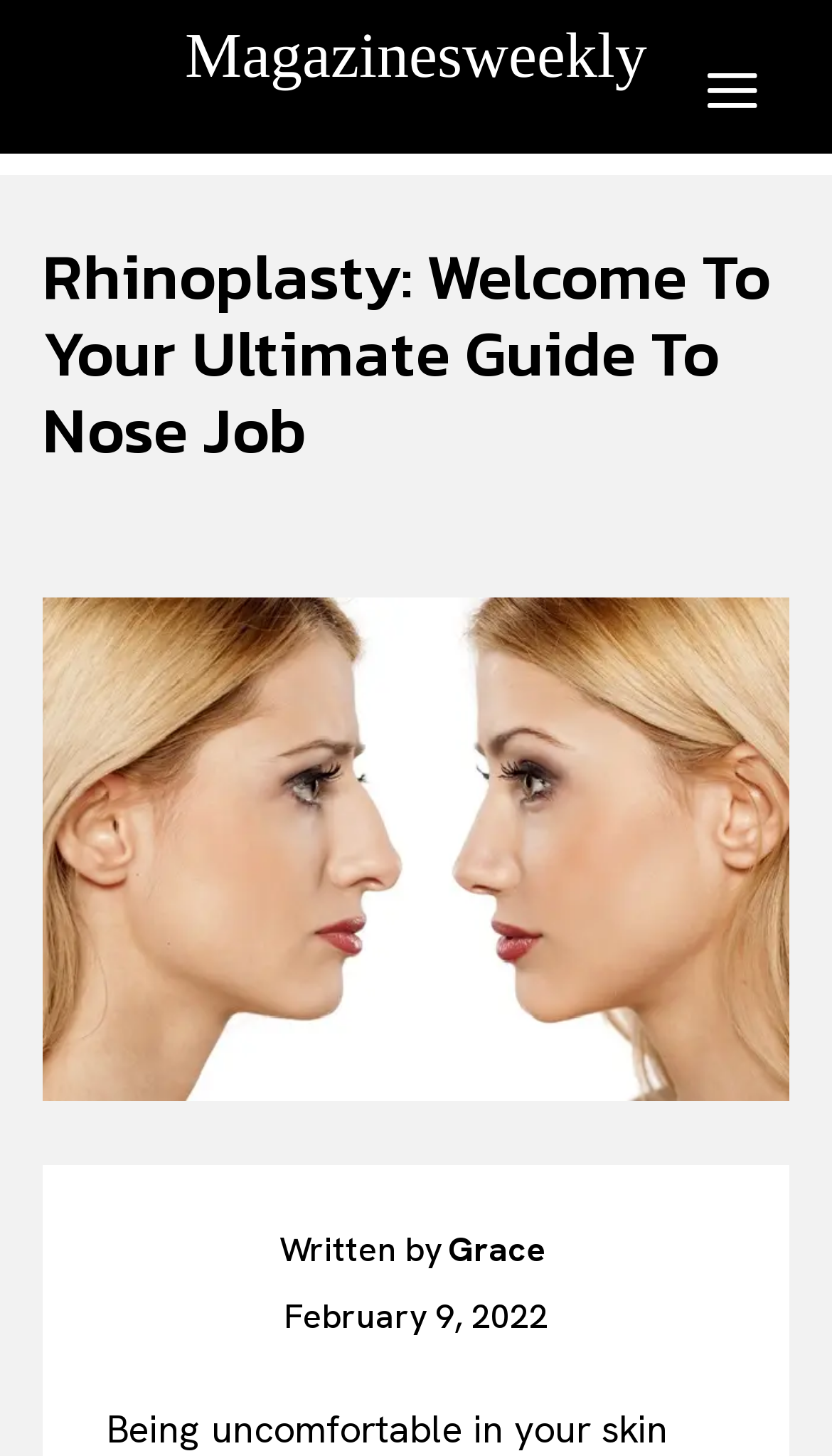Identify the bounding box coordinates for the UI element described by the following text: "Academic Calendar - 2024". Provide the coordinates as four float numbers between 0 and 1, in the format [left, top, right, bottom].

None